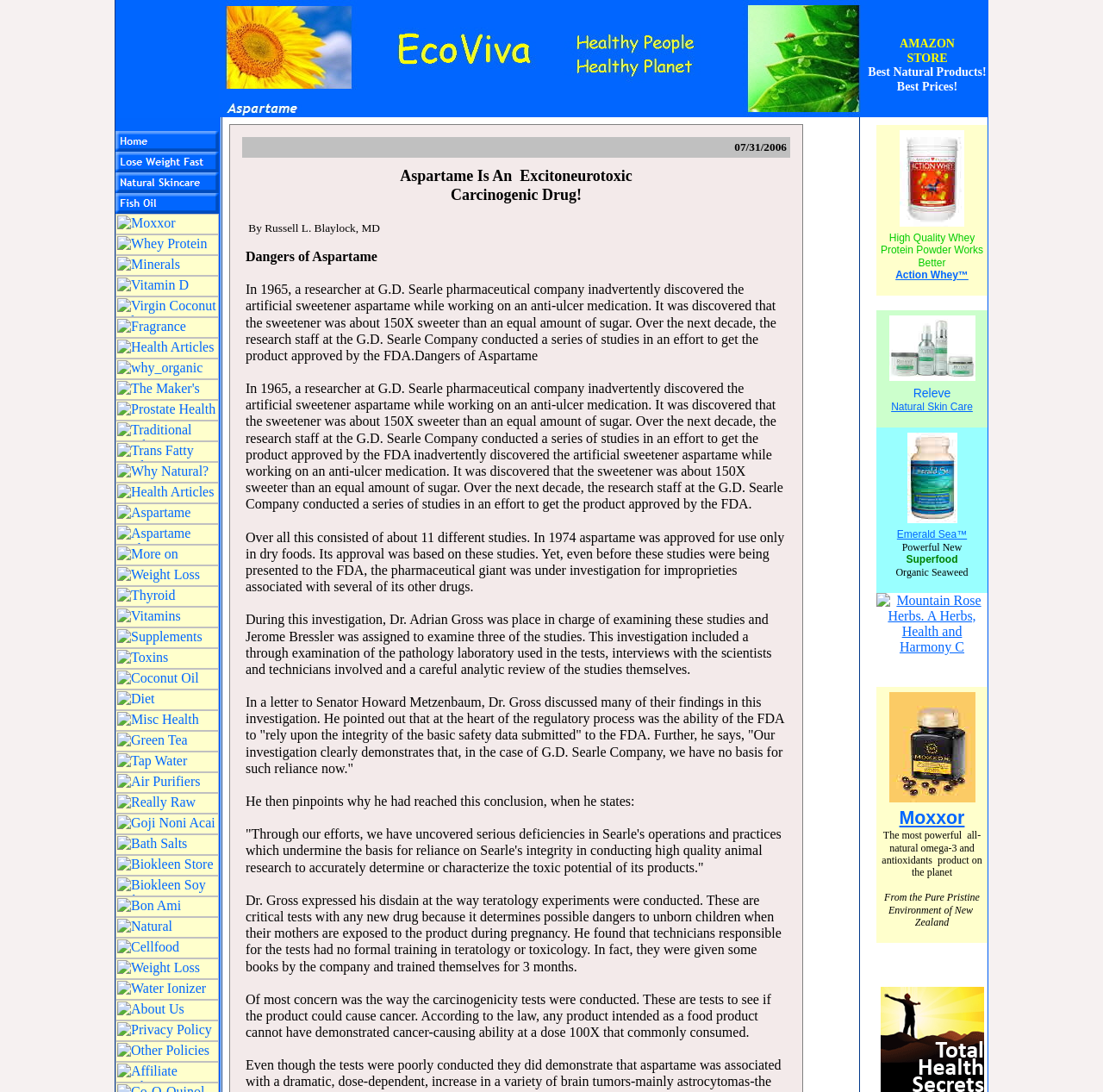Answer the following query with a single word or phrase:
What is the main category of the website?

Health